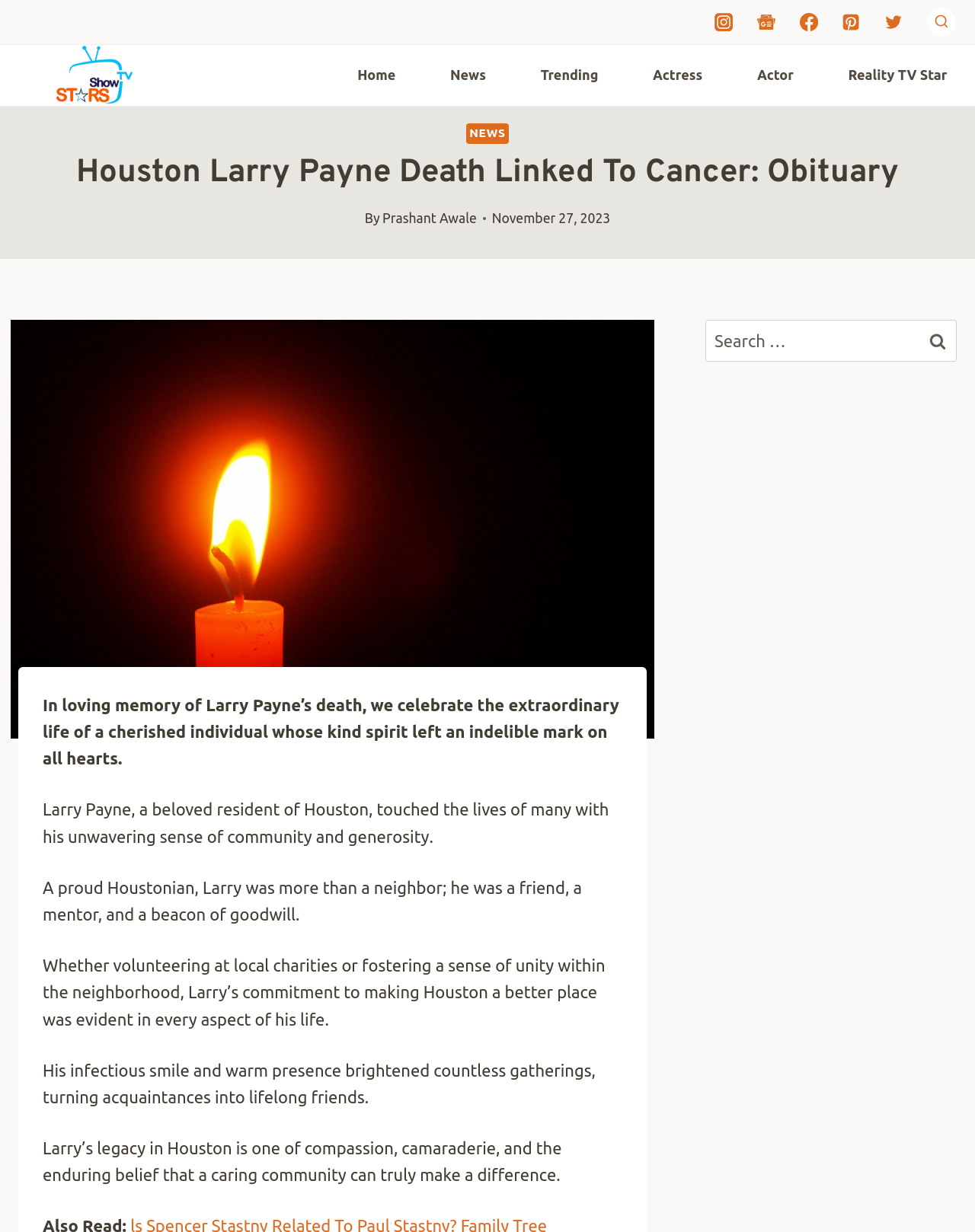What is the name of the city where Larry Payne lived?
Please provide a single word or phrase in response based on the screenshot.

Houston